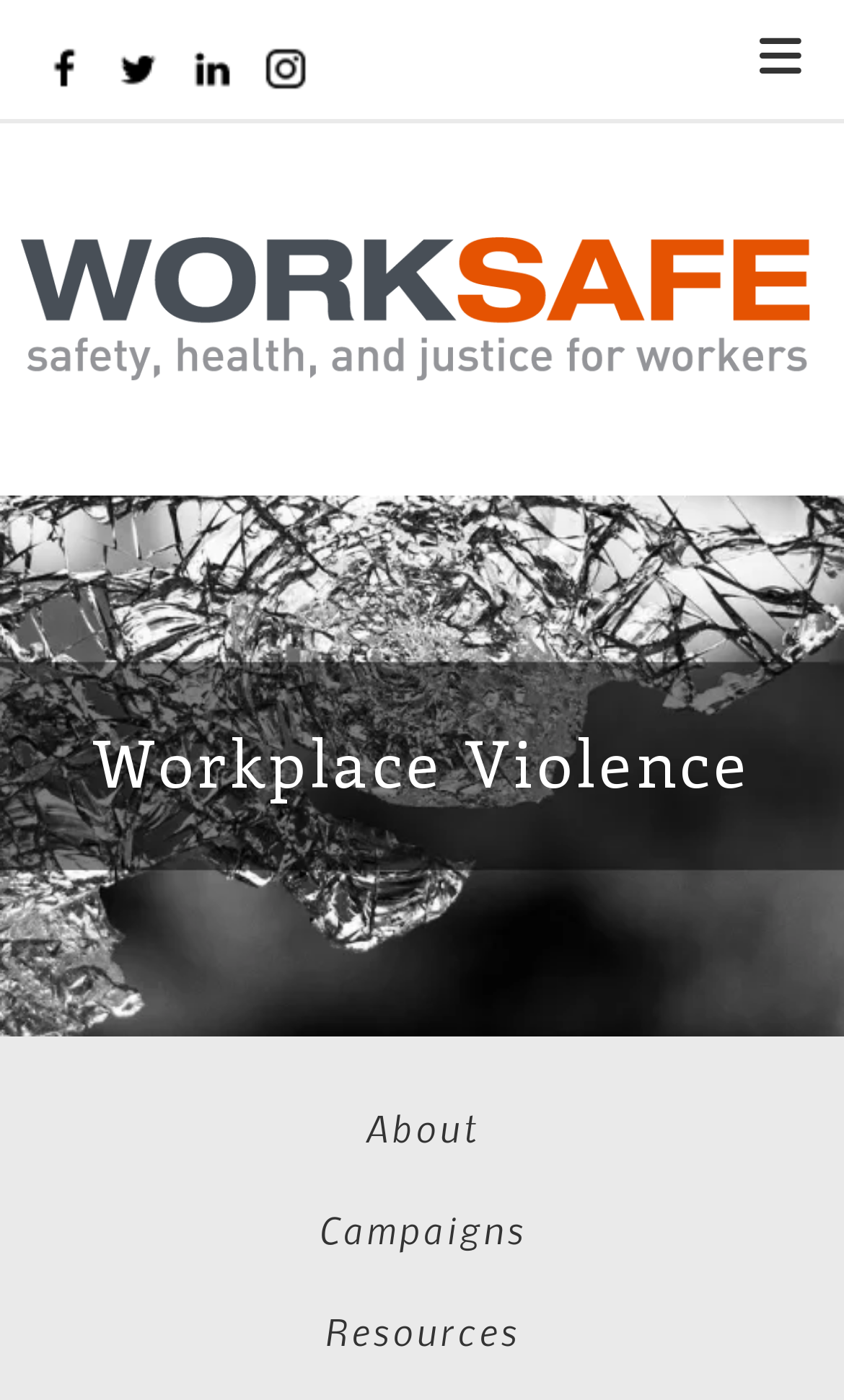Produce an extensive caption that describes everything on the webpage.

The webpage is about Worksafe, an organization focused on workplace safety and labor issues. At the top, there is a prominent link to Worksafe's 42nd Anniversary Event in 2024. Below this, there are social media links to Facebook, Twitter, LinkedIn, and Instagram, each accompanied by its respective icon. 

On the top-left corner, there is a link to the Worksafe homepage, accompanied by a Worksafe logo that spans the entire width of the page. 

The main content of the page is divided into sections, with a heading "Workplace Violence" situated roughly in the middle of the page. 

At the bottom, there are three links: "About", "Campaigns", and "Resources", which are likely navigation links to other parts of the website.